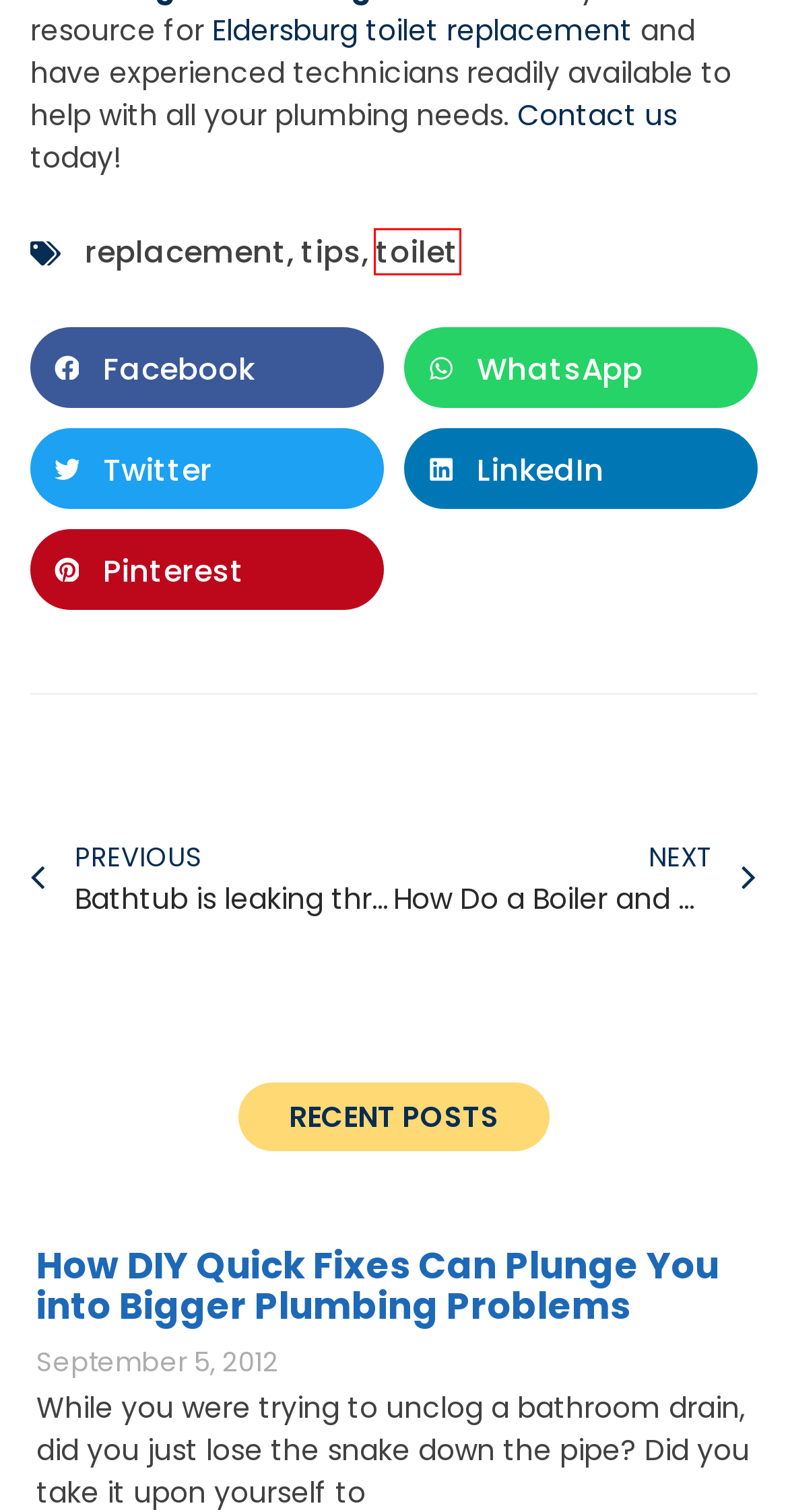You have been given a screenshot of a webpage with a red bounding box around a UI element. Select the most appropriate webpage description for the new webpage that appears after clicking the element within the red bounding box. The choices are:
A. Bathtub Leaking? | M. Runk Plumbing Heating
B. How DIY Quick Fixes Can Plunge You Into Bigger Plumbing Problems | Michael Runk Plumbing And Heating
C. How Do A Boiler And Water Heater Differ? | M. Runk Plumbing Heating
D. Tips | Michael Runk Plumbing And Heating
E. Contact Michael Runk | Michael Runk Plumbing And Heating
F. Toilet | Michael Runk Plumbing And Heating
G. Replacement | Michael Runk Plumbing And Heating
H. Eldersburg Toilet Repair | Michael Runk Plumbing And Heating

F